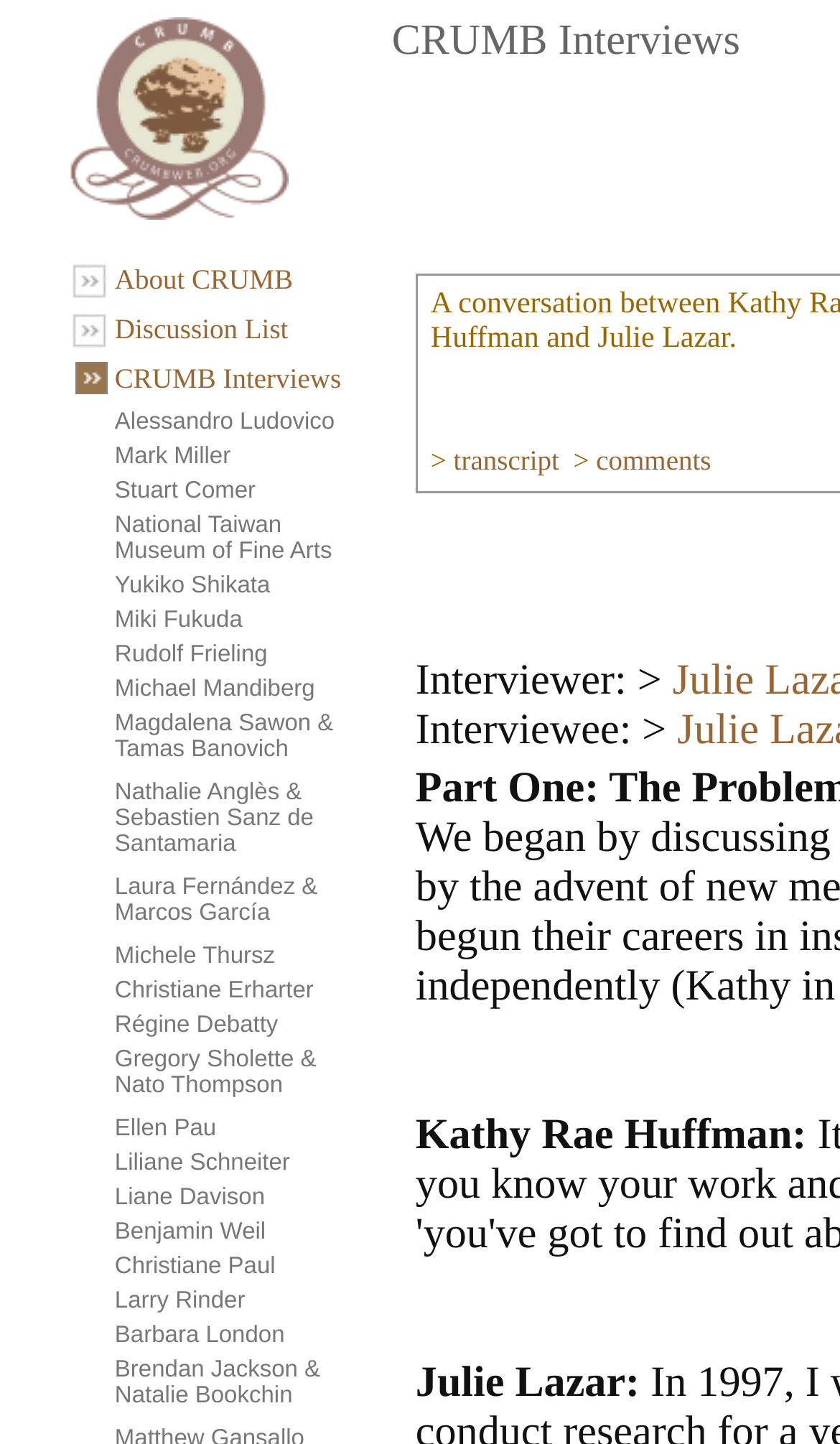Please provide a brief answer to the question using only one word or phrase: 
How many rows are there in the grid?

72